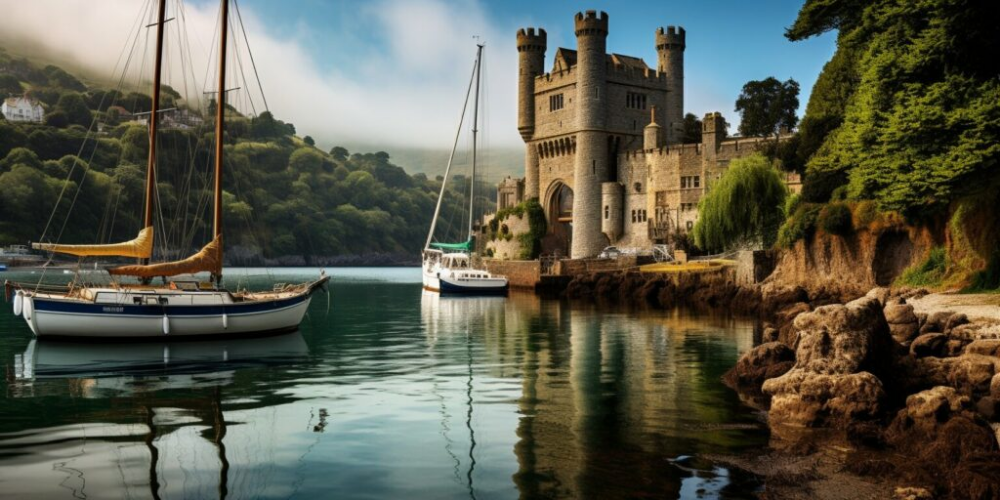Answer the question briefly using a single word or phrase: 
What type of boats are in the foreground of the image?

Sailing boats